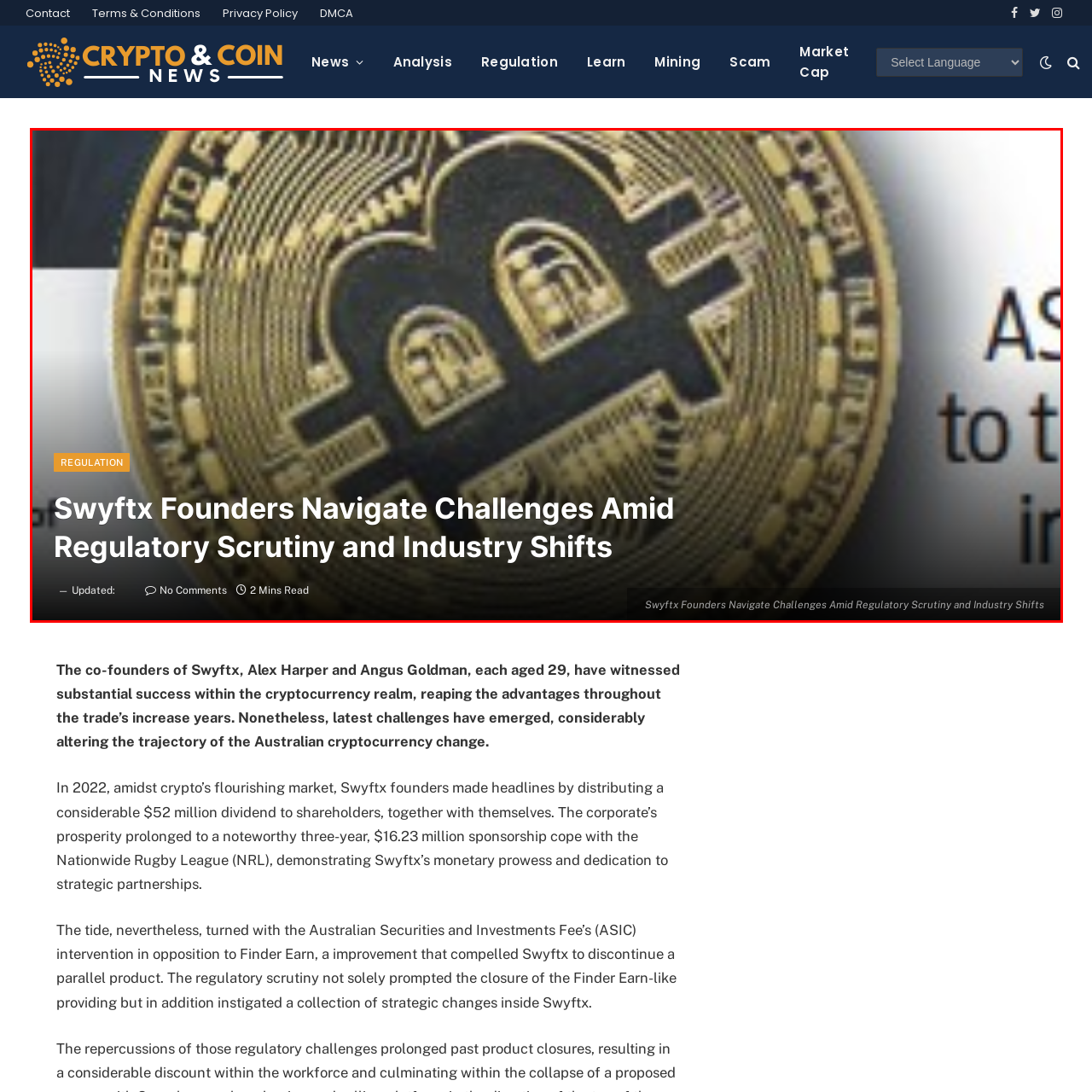Direct your attention to the part of the image marked by the red boundary and give a detailed response to the following question, drawing from the image: What is the symbol featured in the image?

The caption states that the image features a detailed close-up of a Bitcoin symbol, which represents the cryptocurrency landscape.